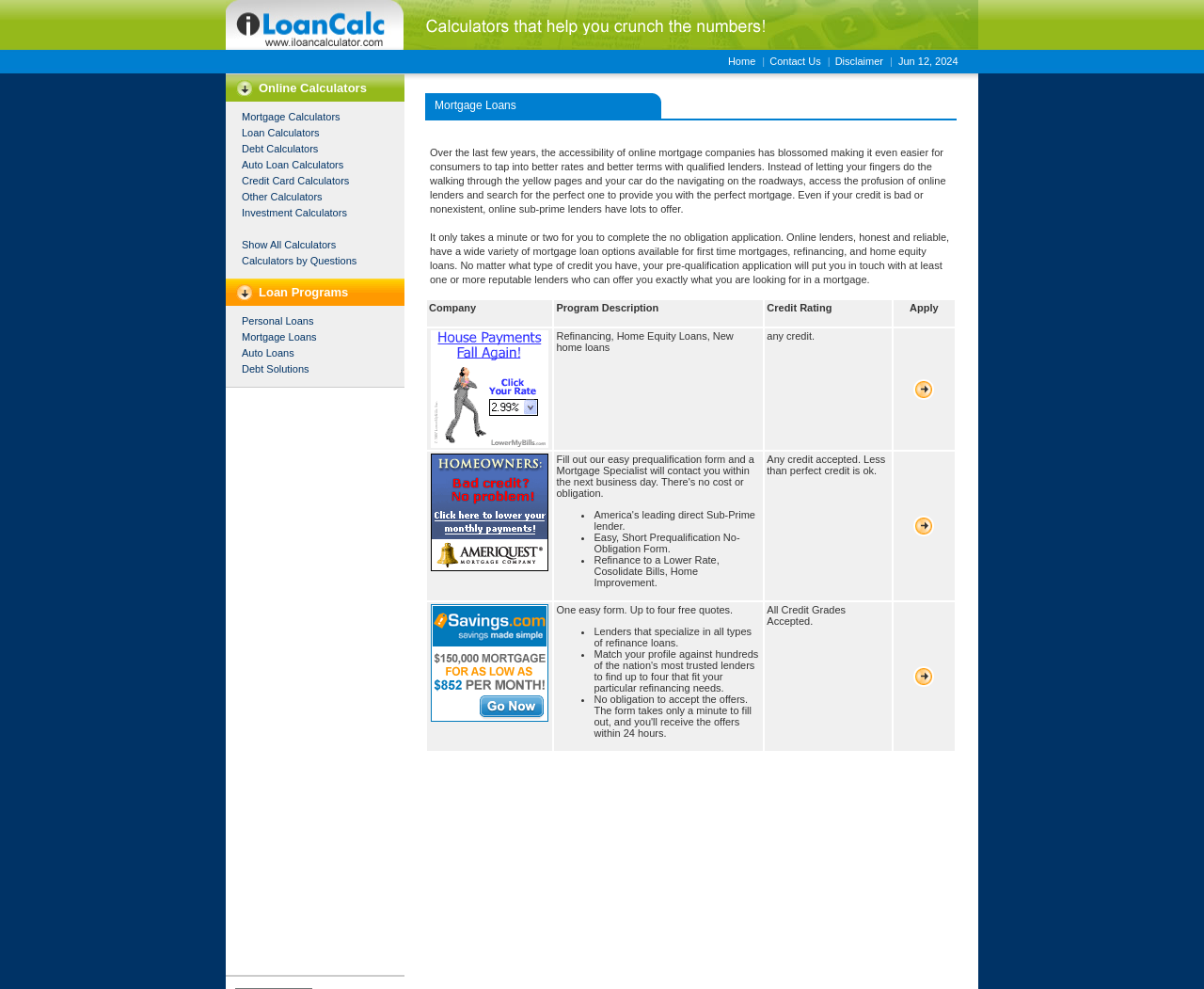Provide your answer to the question using just one word or phrase: What is the benefit of using online lenders?

access to multiple lenders